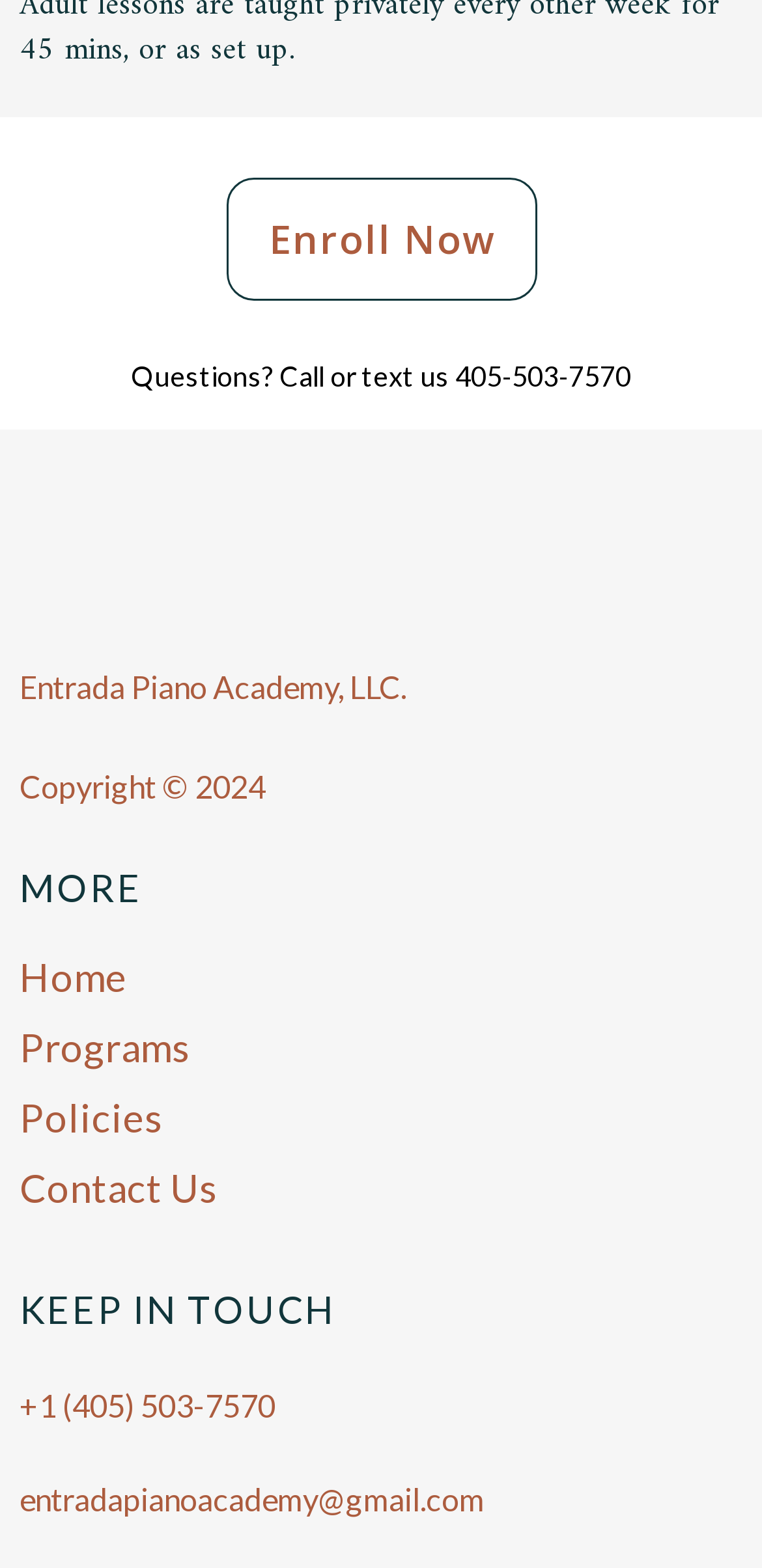Find the bounding box coordinates for the UI element whose description is: "Policies". The coordinates should be four float numbers between 0 and 1, in the format [left, top, right, bottom].

[0.026, 0.698, 0.285, 0.728]